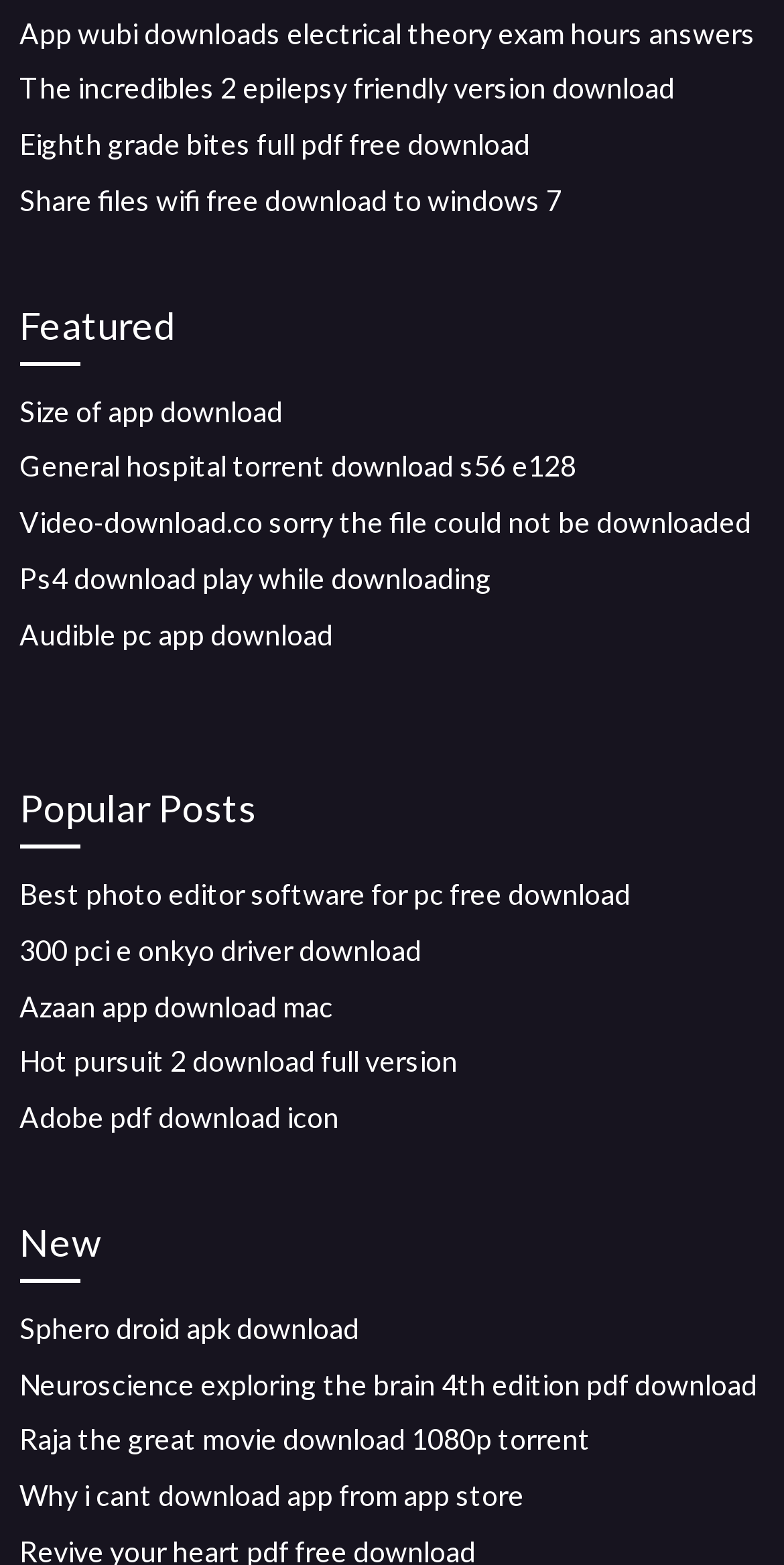Use the details in the image to answer the question thoroughly: 
What is the last link on the webpage?

I looked at the links on the webpage and found that the last link is 'Why i cant download app from app store'.